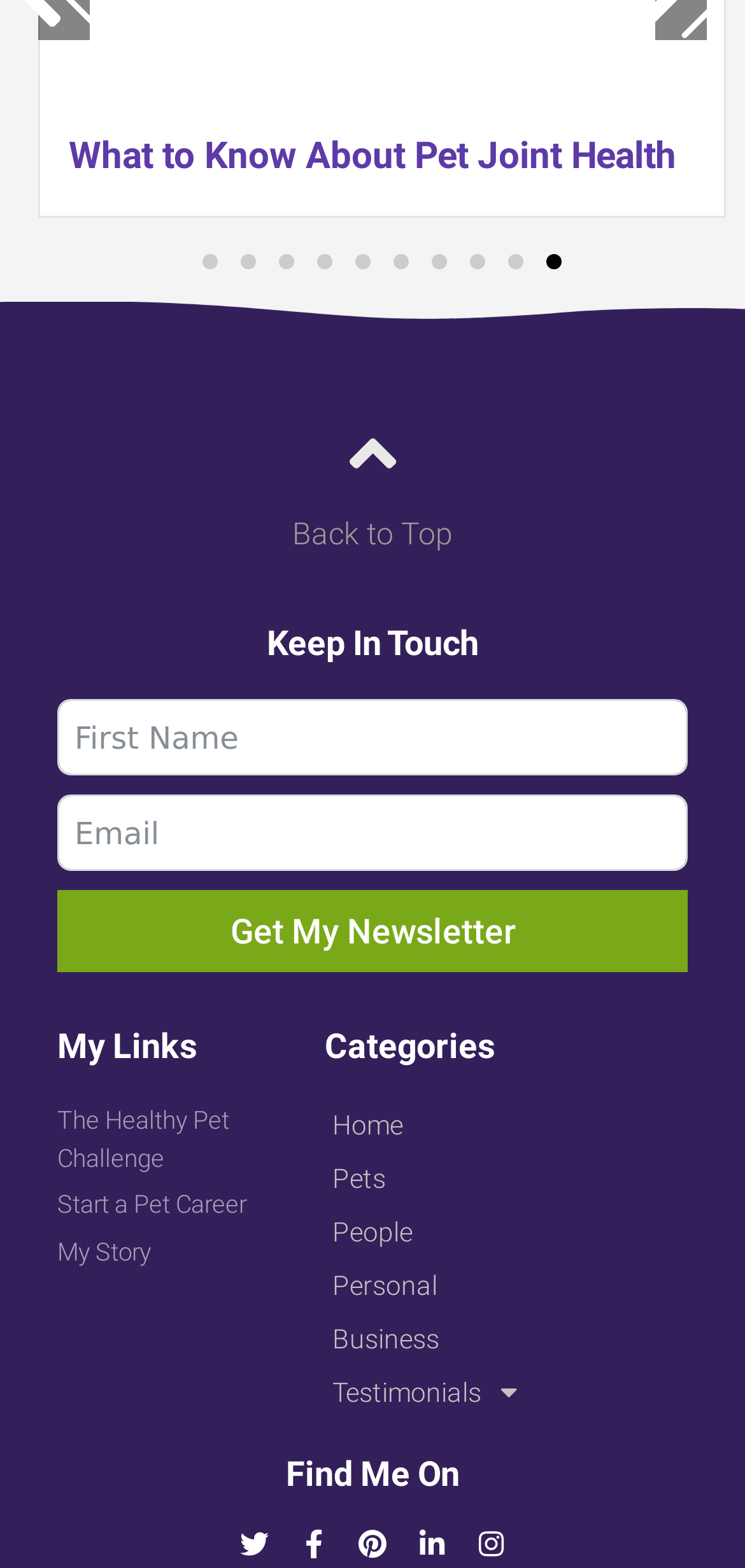Using the details in the image, give a detailed response to the question below:
What is the purpose of the 'Get My Newsletter' button?

The 'Get My Newsletter' button is part of the 'Blog Newsletter' section, which suggests that clicking this button will allow users to subscribe to the blog's newsletter.